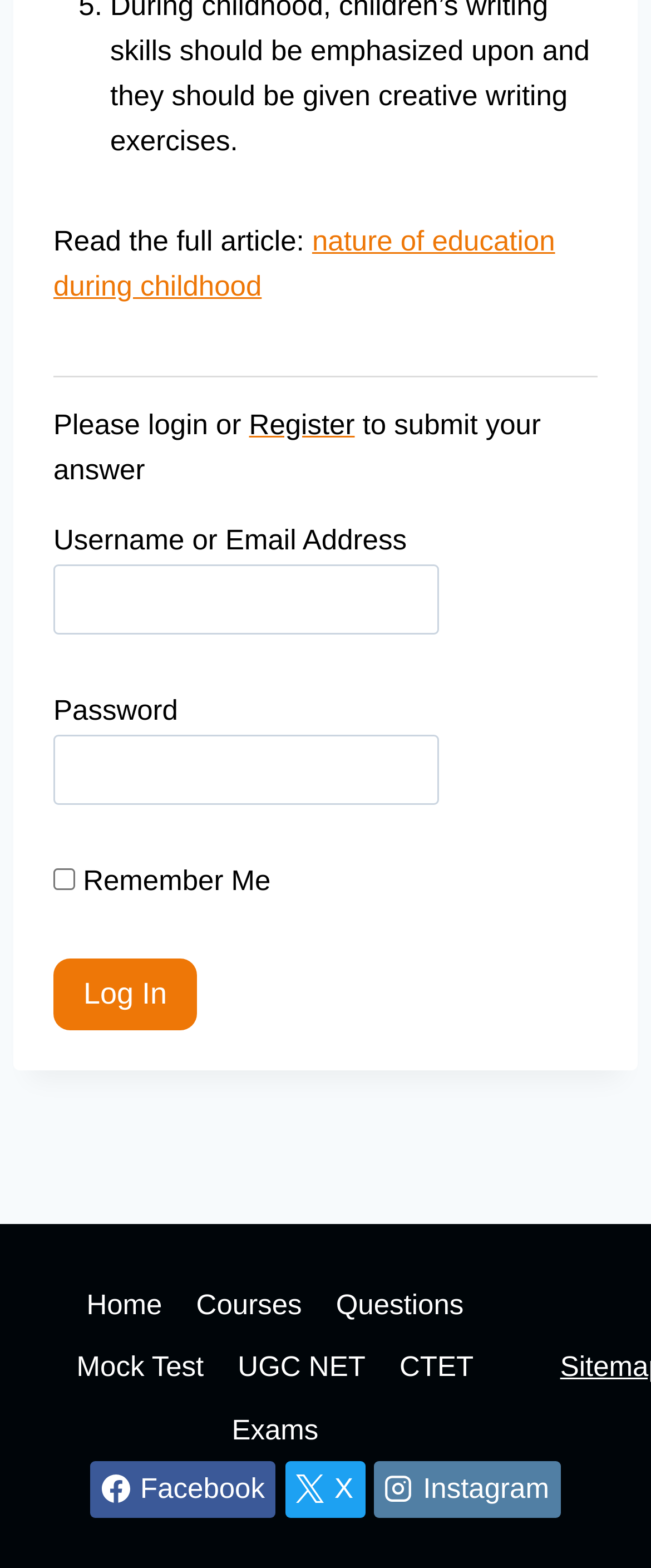Please give a short response to the question using one word or a phrase:
What is the label of the first input field?

Username or Email Address